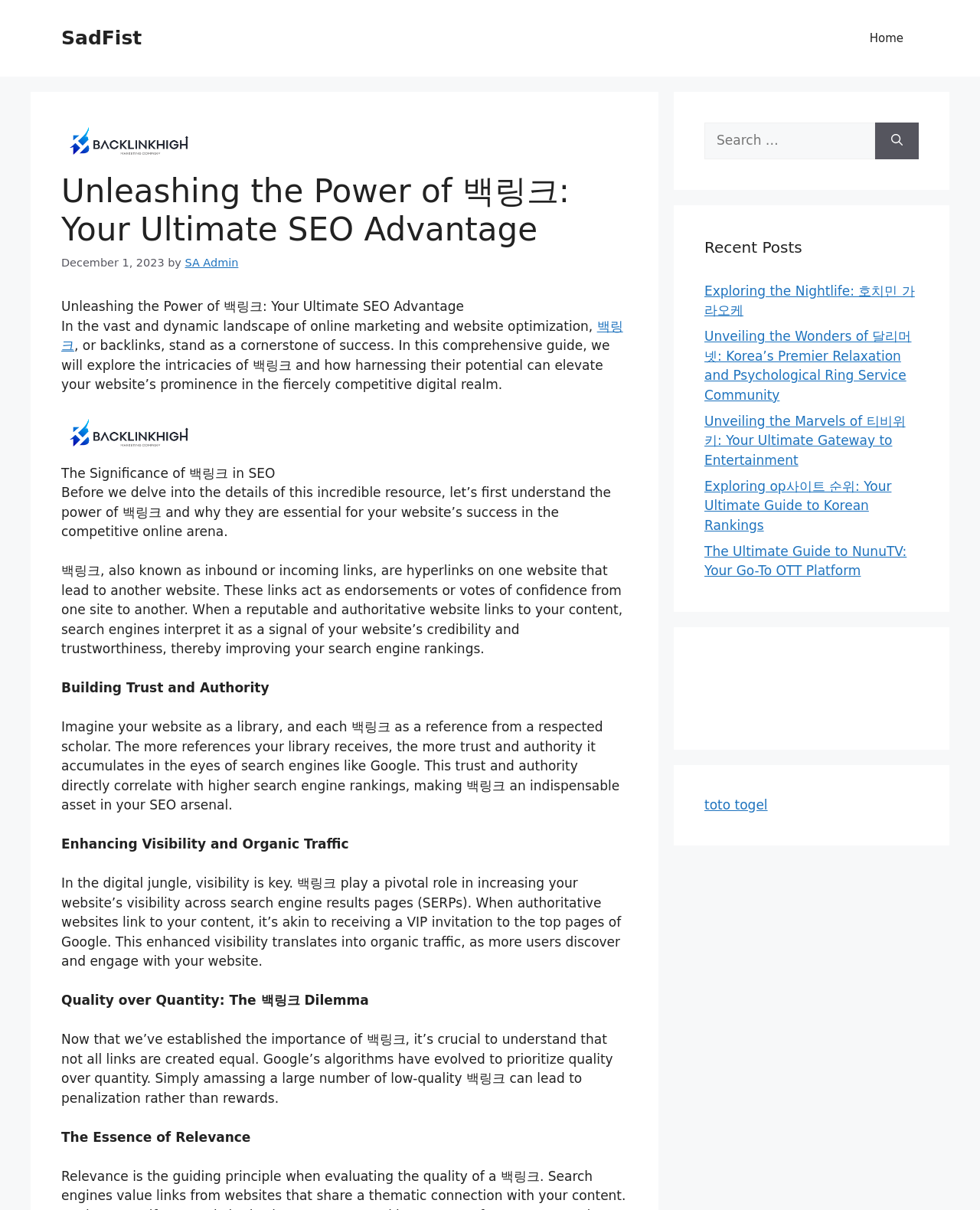Please give a succinct answer to the question in one word or phrase:
What is the role of authoritative websites in 백링크?

They increase credibility